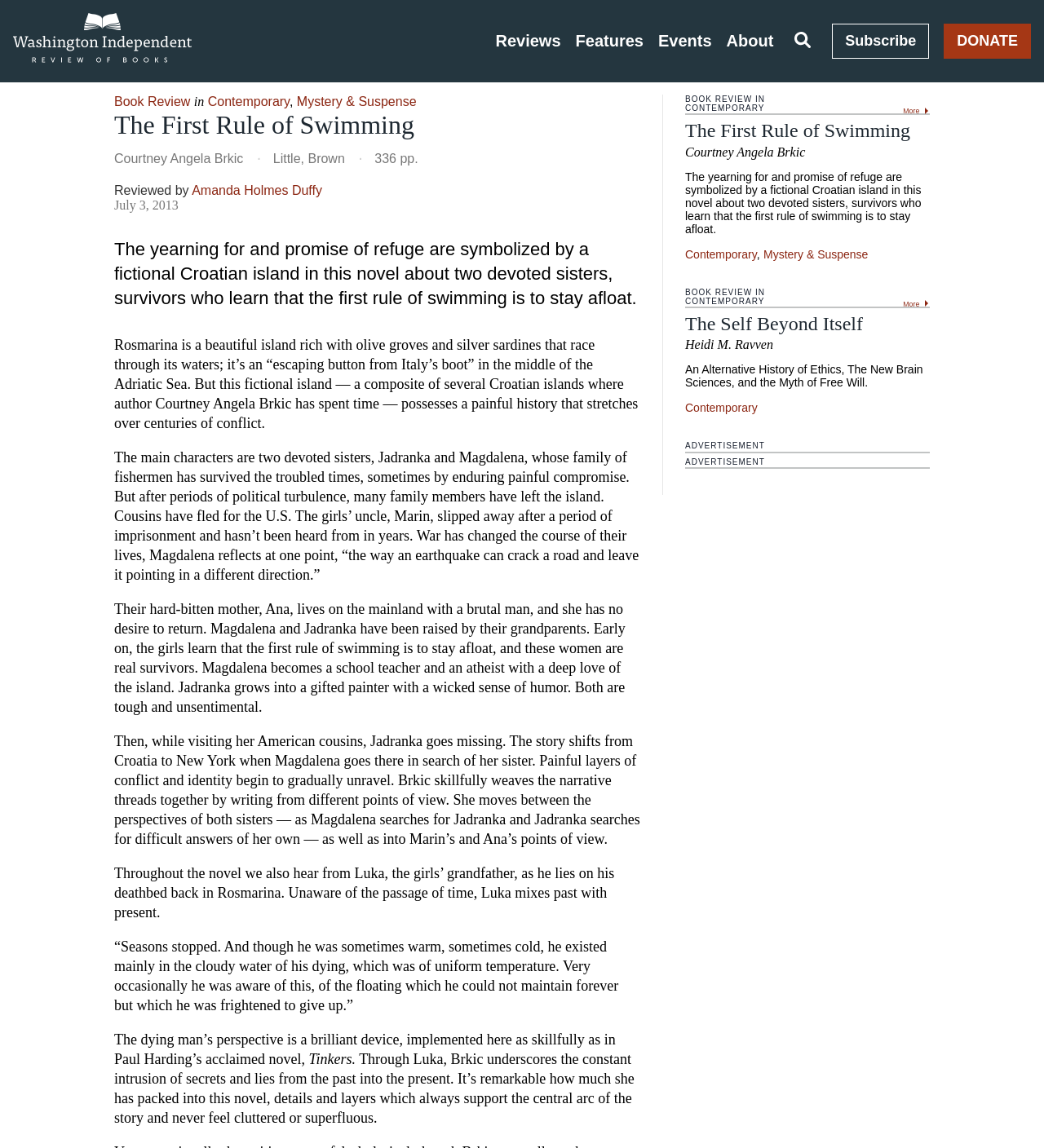Provide the bounding box coordinates for the UI element that is described as: "Amanda Holmes Duffy".

[0.184, 0.16, 0.309, 0.172]